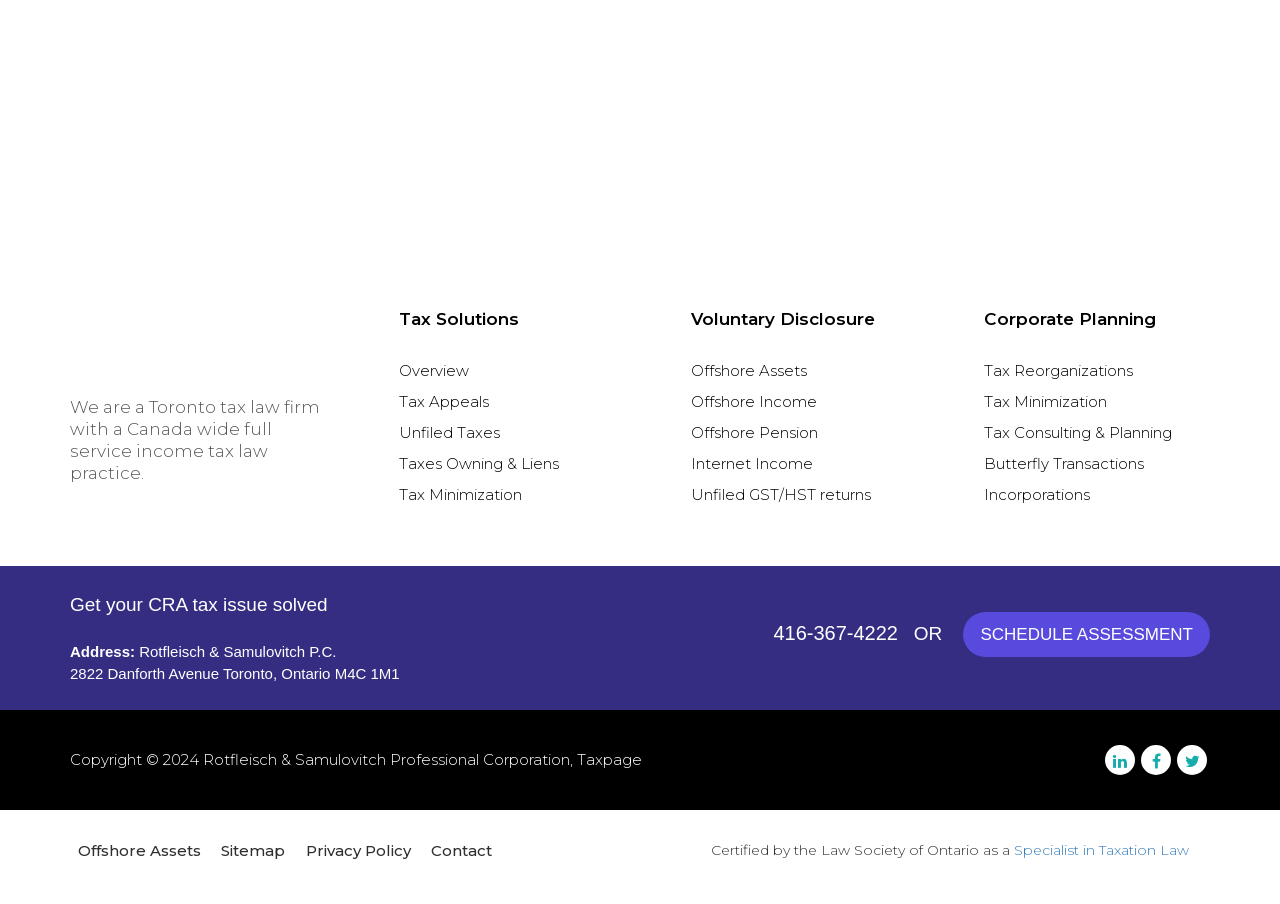Determine the bounding box coordinates of the UI element that matches the following description: "Vancouver Tax Lawyer". The coordinates should be four float numbers between 0 and 1 in the format [left, top, right, bottom].

[0.502, 0.095, 0.702, 0.131]